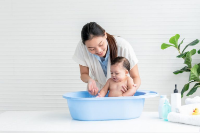Please answer the following question using a single word or phrase: 
What is on the table?

Bottles and towels